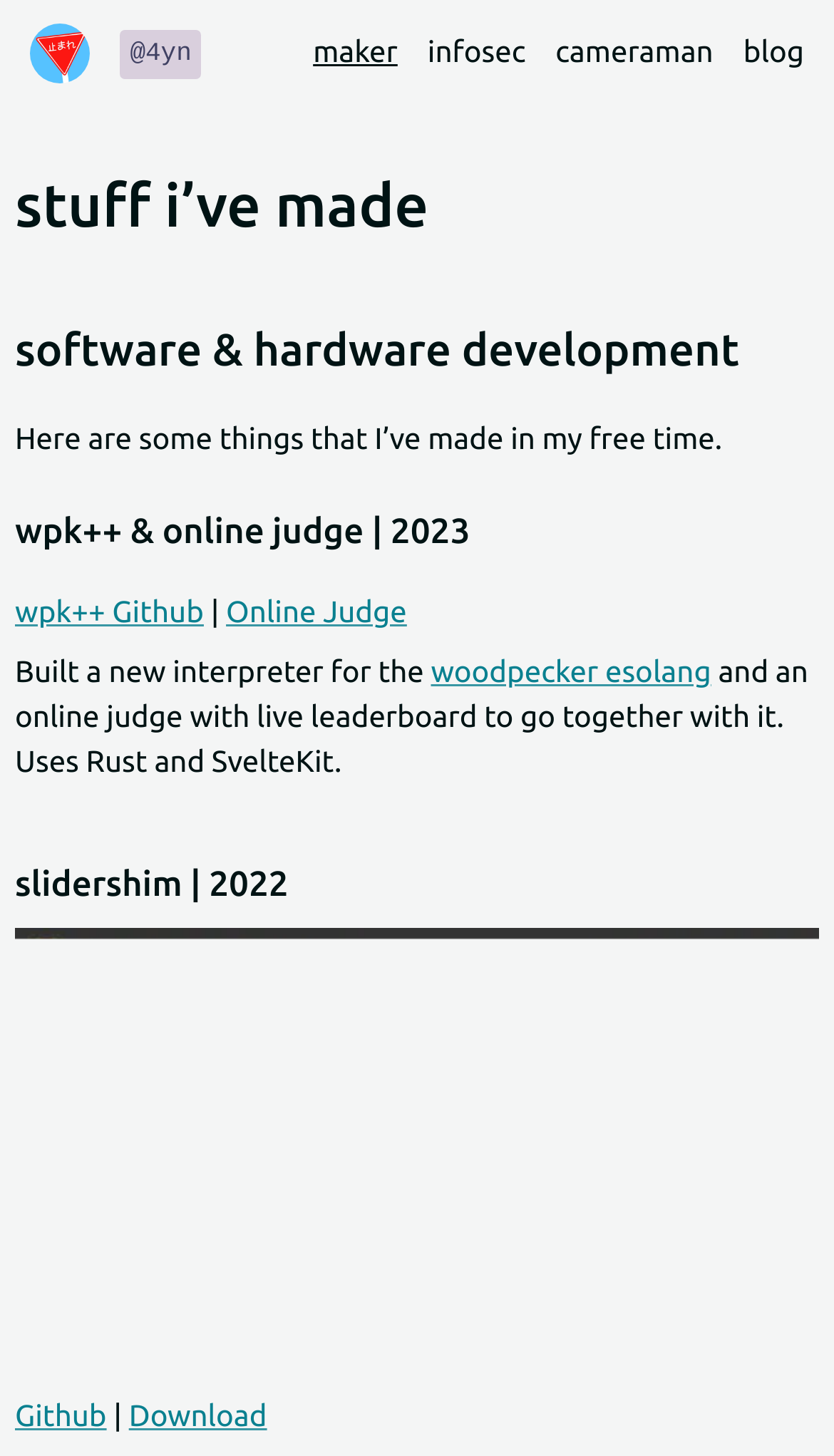Please locate and generate the primary heading on this webpage.

stuff i’ve made